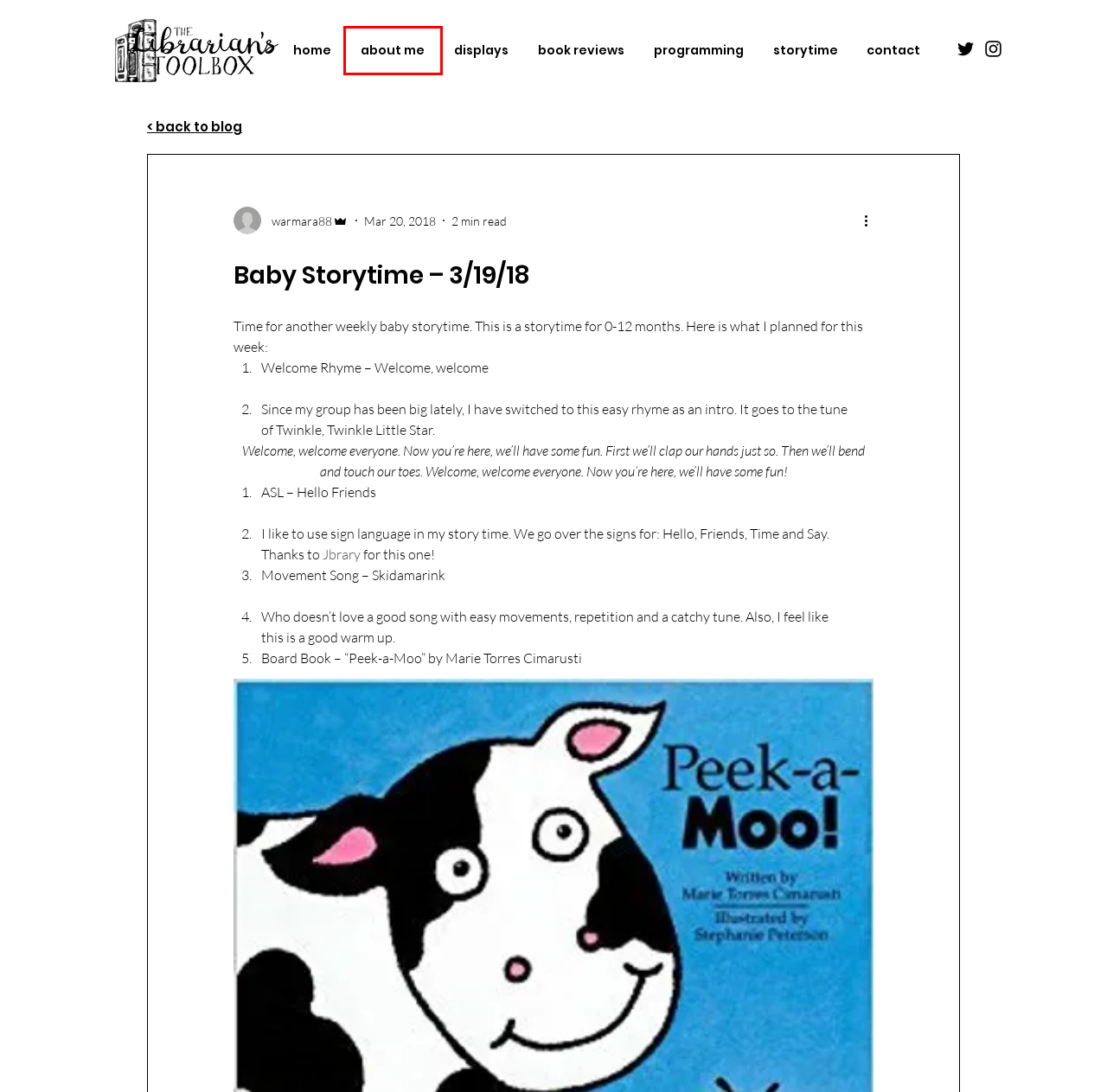You are given a webpage screenshot where a red bounding box highlights an element. Determine the most fitting webpage description for the new page that loads after clicking the element within the red bounding box. Here are the candidates:
A. Home | The Librarian's Toolbox
B. Programming | The Librarian's Toolbox
C. Storytime | The Librarian's Toolbox
D. Contact | The Librarian's Toolbox
E. #books
F. #kids
G. Displays | The Librarian's Toolbox
H. About Me | The Librarian's Toolbox

H